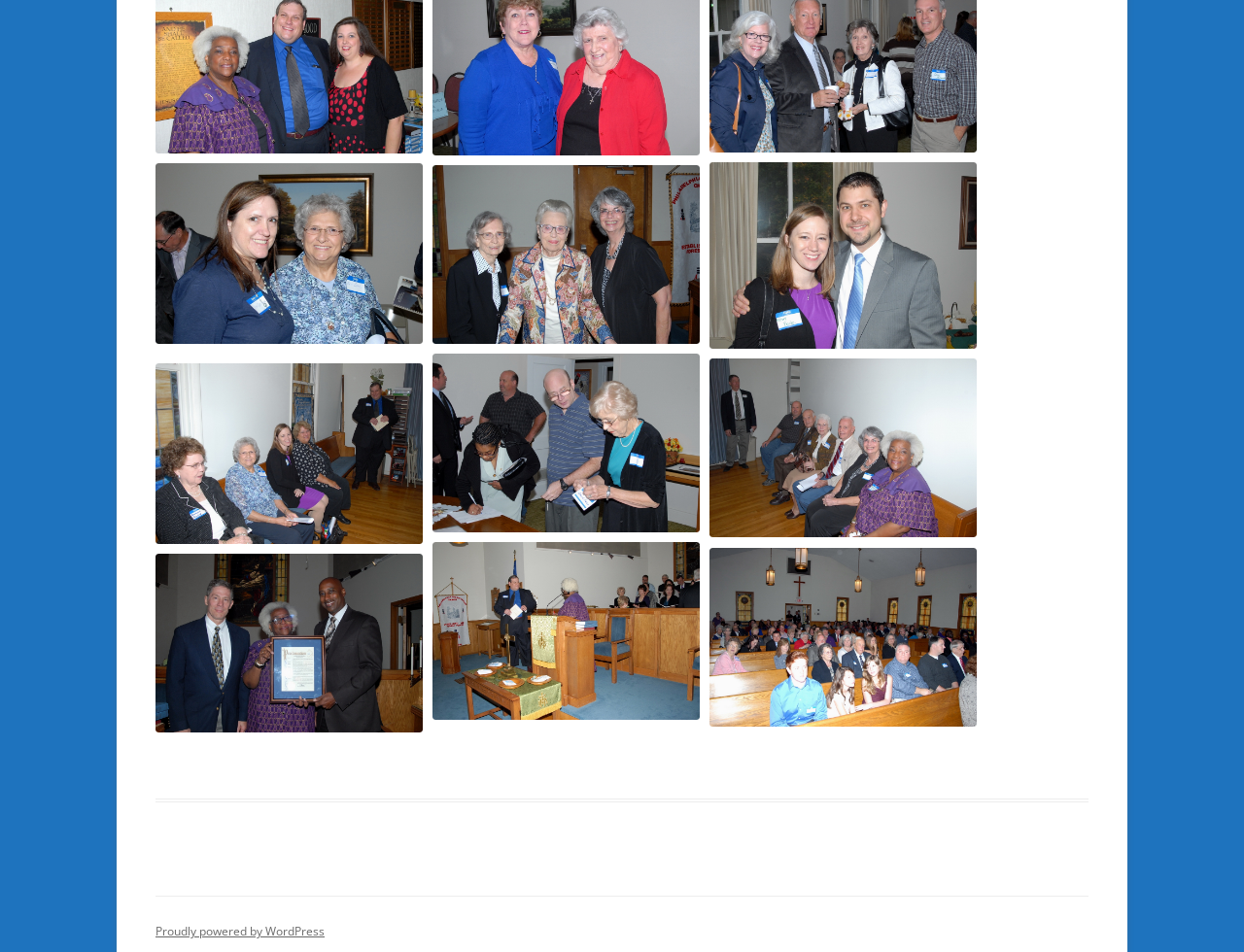Provide a one-word or short-phrase response to the question:
How many images are on this webpage?

12